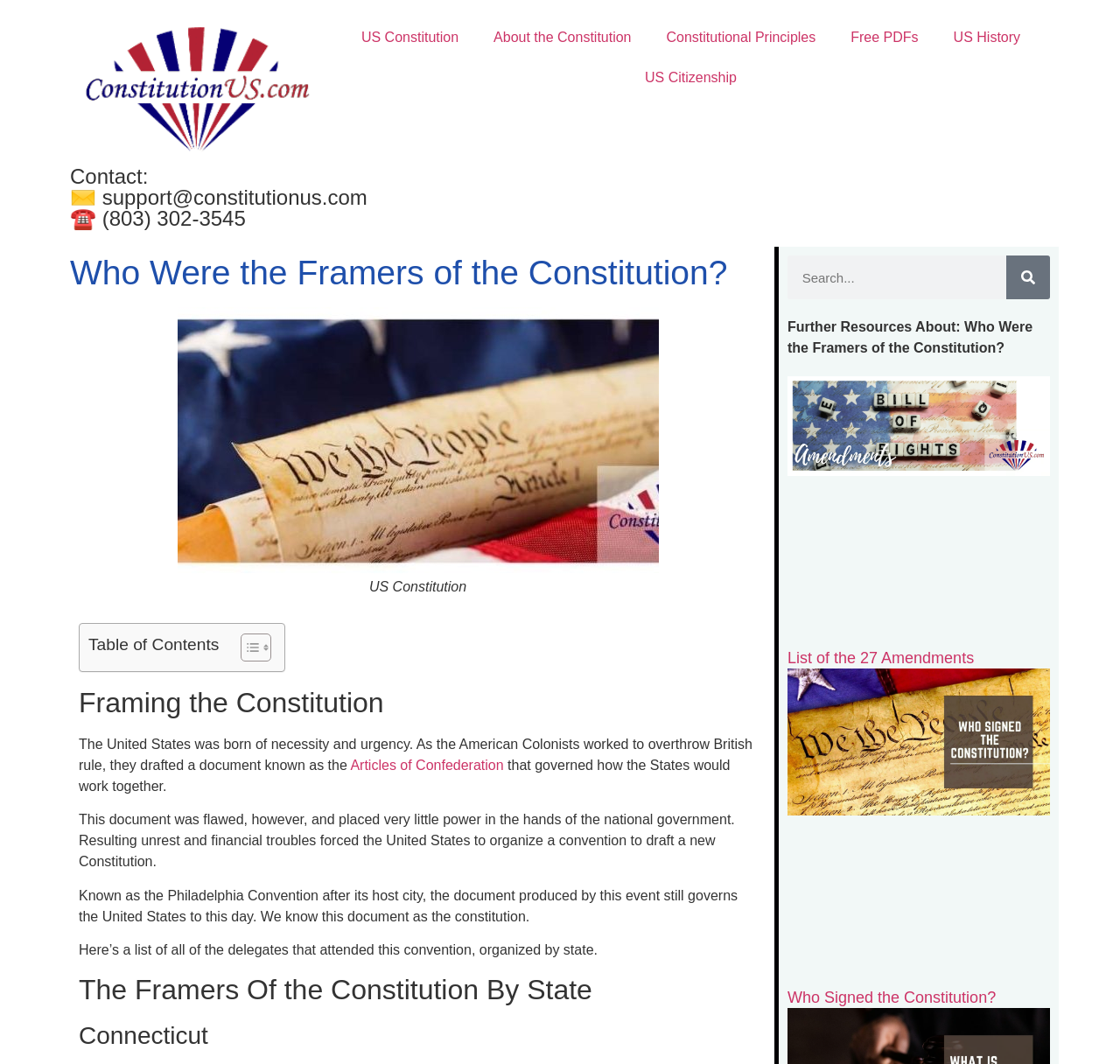Please locate and generate the primary heading on this webpage.

Who Were the Framers of the Constitution?